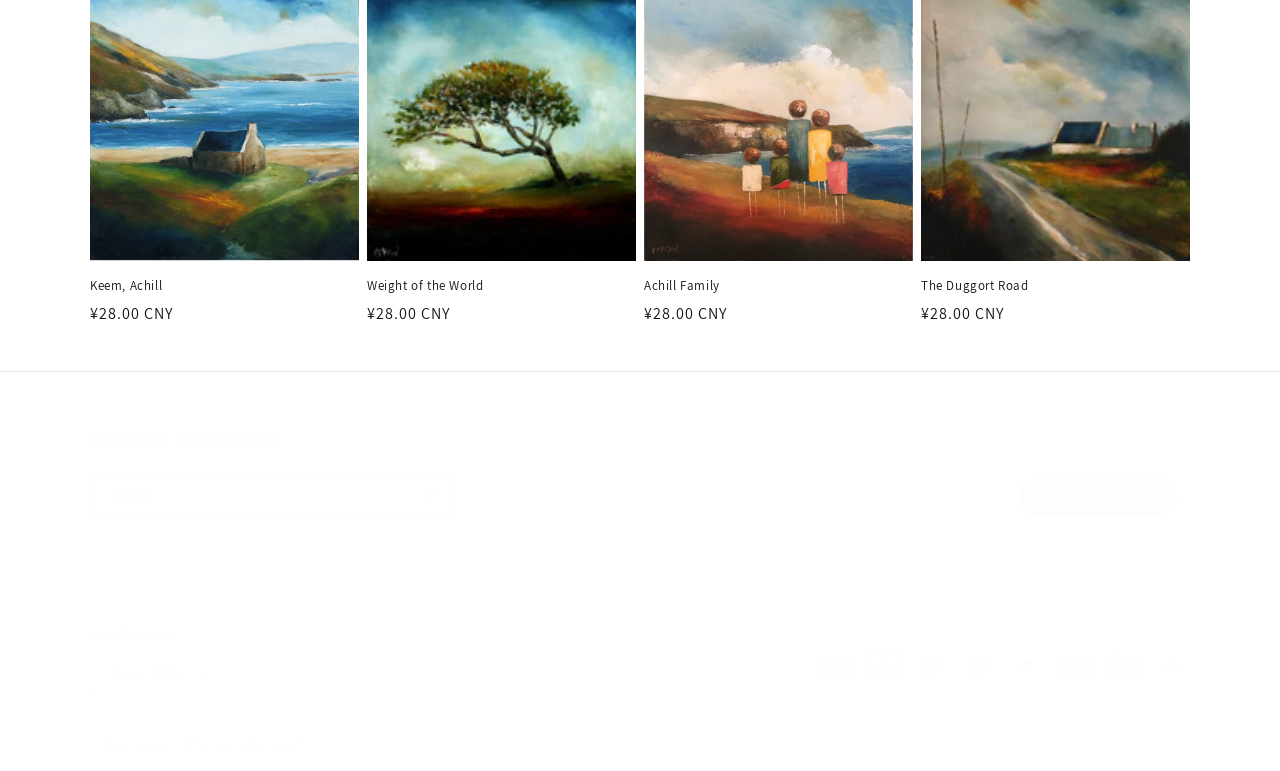Can you identify the bounding box coordinates of the clickable region needed to carry out this instruction: 'Click on the 'China | CNY ¥' button'? The coordinates should be four float numbers within the range of 0 to 1, stated as [left, top, right, bottom].

[0.07, 0.847, 0.177, 0.902]